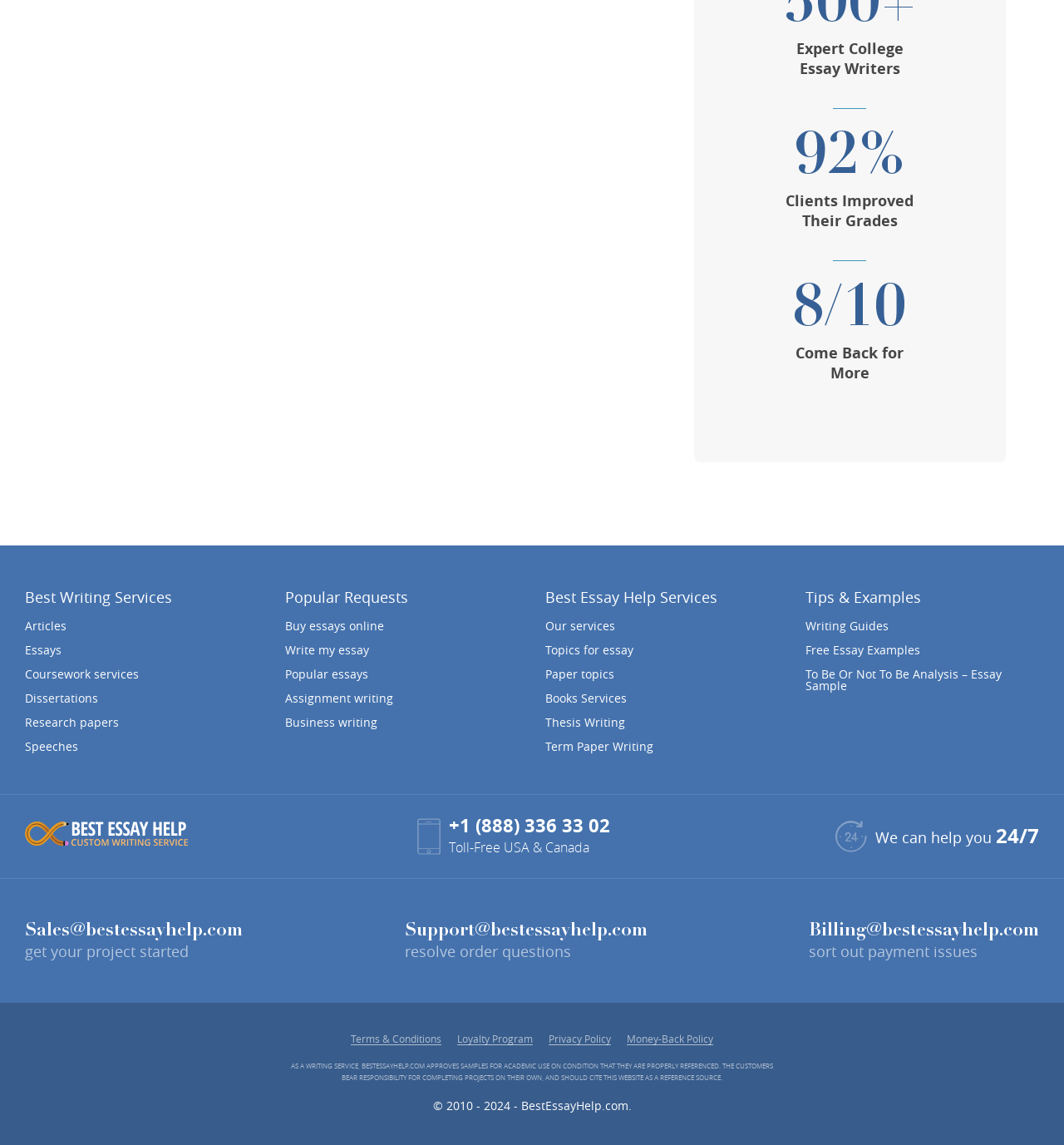Determine the bounding box coordinates of the clickable element to complete this instruction: "Click on 'Our services'". Provide the coordinates in the format of four float numbers between 0 and 1, [left, top, right, bottom].

[0.513, 0.542, 0.732, 0.552]